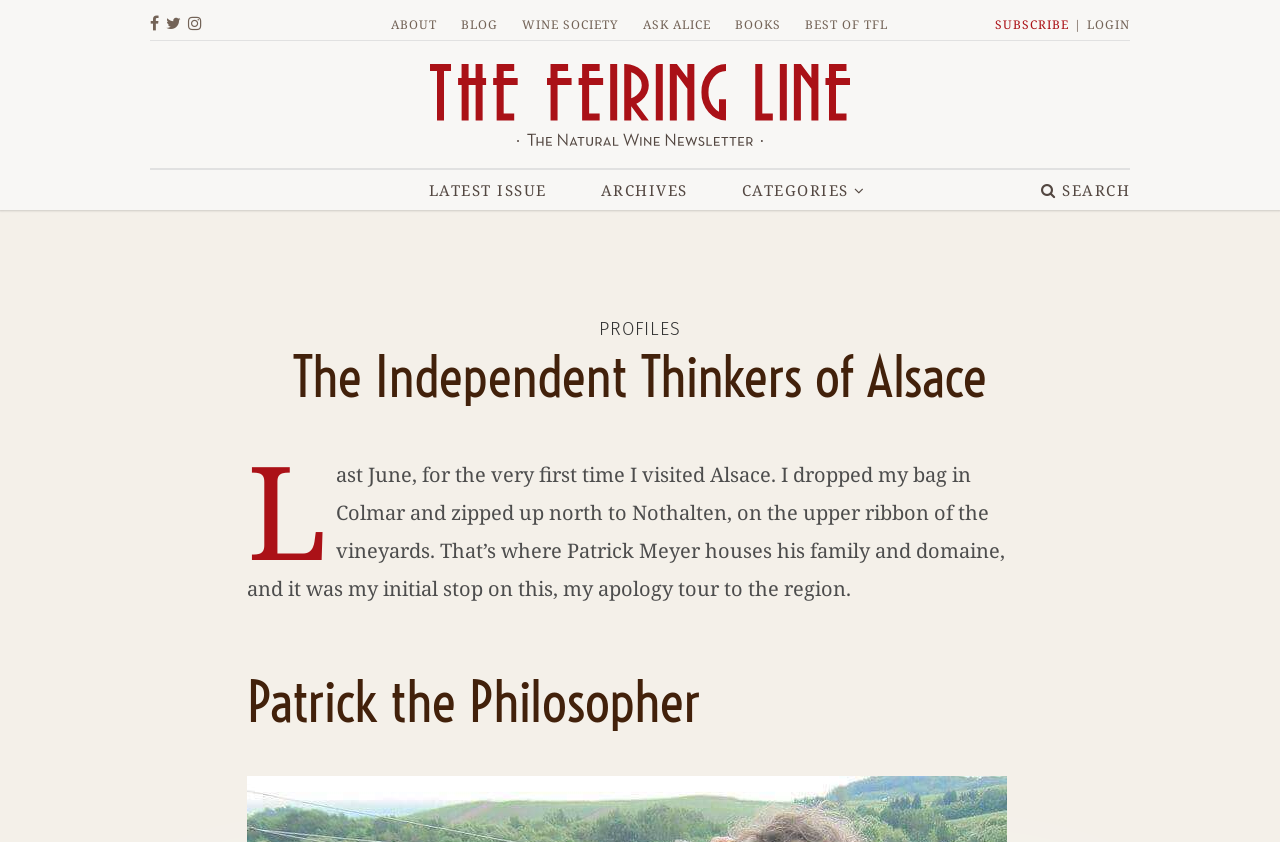How many main navigation links are there?
From the details in the image, provide a complete and detailed answer to the question.

I counted the number of link elements with text 'ABOUT', 'BLOG', 'WINE SOCIETY', 'ASK ALICE', 'BOOKS', 'BEST OF TFL', 'LOGIN', and 'SUBSCRIBE', which are likely to be the main navigation links.